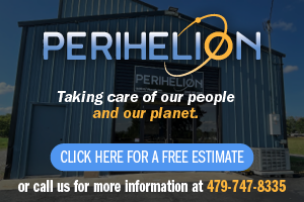What is the purpose of the call-to-action button?
Craft a detailed and extensive response to the question.

The call-to-action button at the bottom of the image invites viewers to 'CLICK HERE FOR A FREE ESTIMATE', which implies that its purpose is to encourage potential customers to inquire about the company's services and get a free estimate.